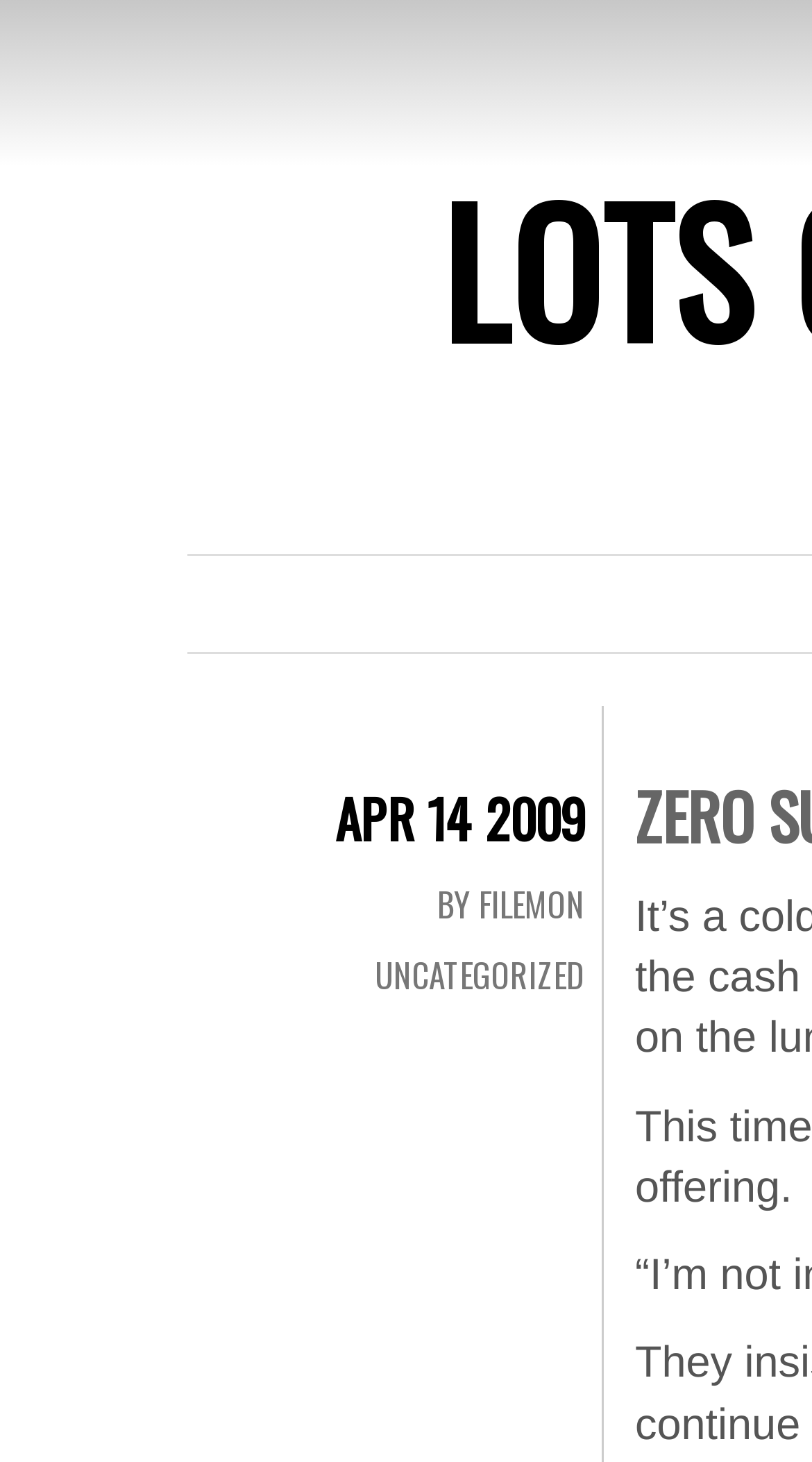Can you find the bounding box coordinates for the UI element given this description: "parent_node: CACM on Twitter aria-label="Home""? Provide the coordinates as four float numbers between 0 and 1: [left, top, right, bottom].

None